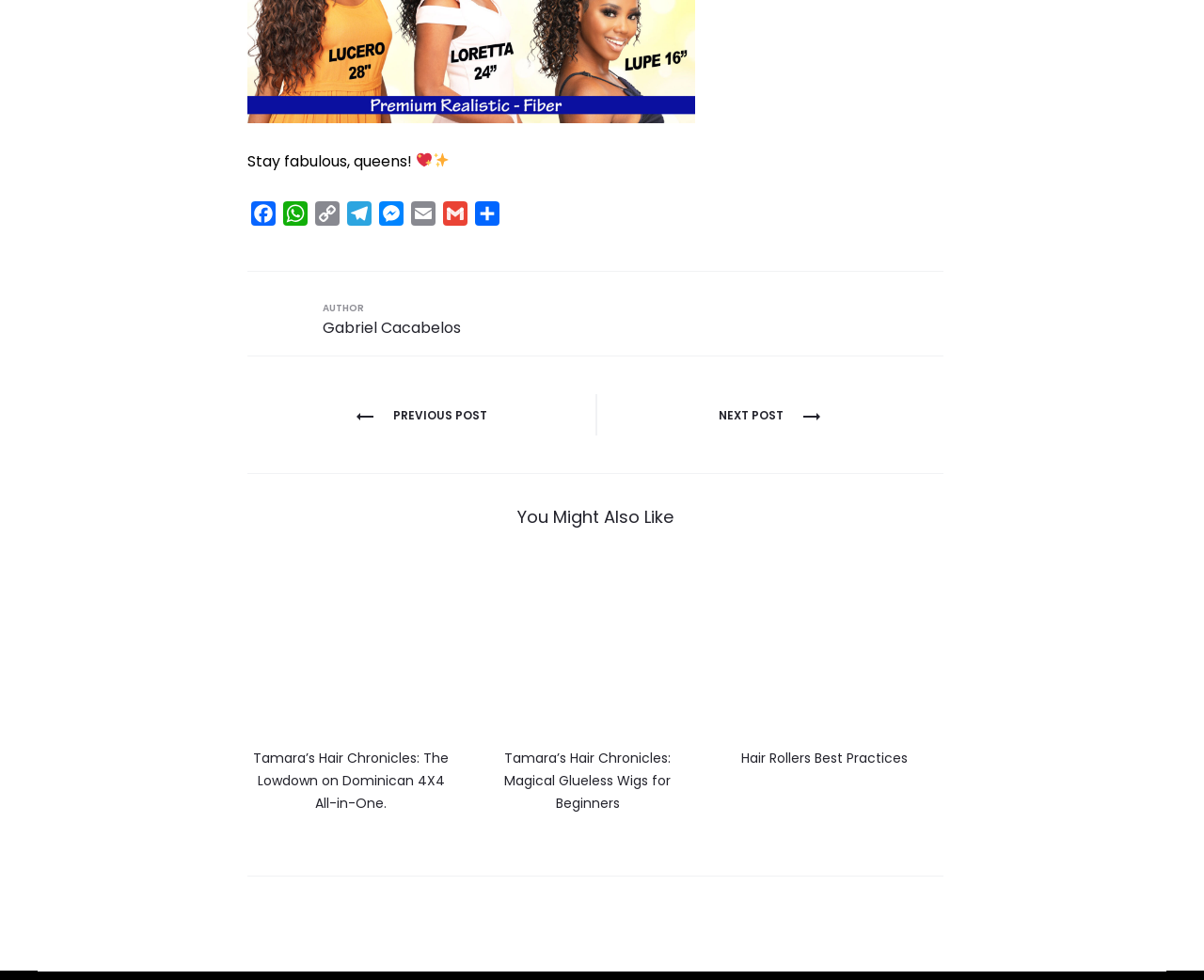Find the bounding box coordinates for the area that should be clicked to accomplish the instruction: "Share on Facebook".

[0.205, 0.205, 0.232, 0.238]